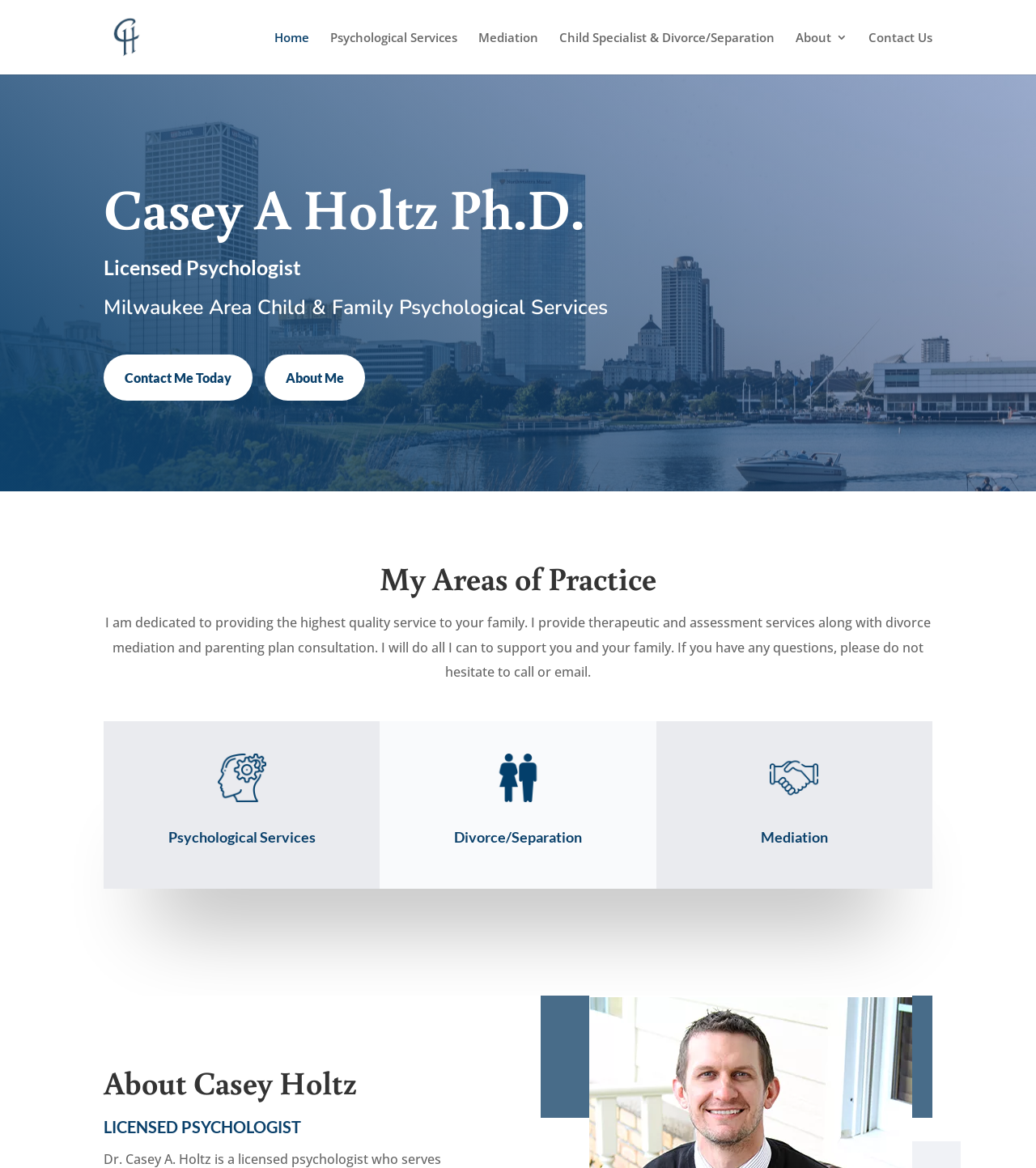Could you find the bounding box coordinates of the clickable area to complete this instruction: "contact the psychologist"?

[0.838, 0.027, 0.9, 0.064]